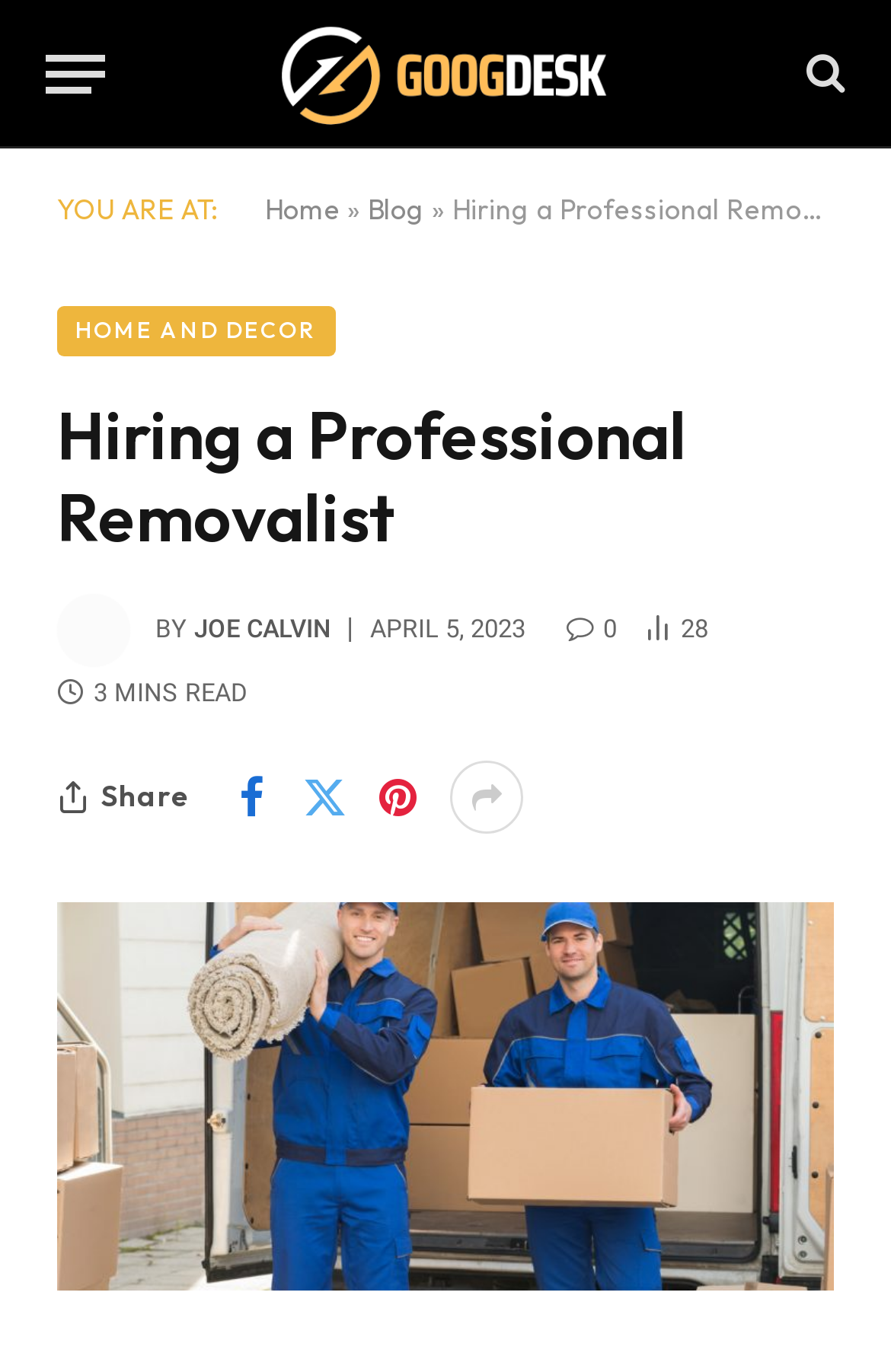Who is the author of this article?
Using the information from the image, provide a comprehensive answer to the question.

The author of this article is Joe Calvin, which can be found by looking at the 'BY' section below the main heading, where it says 'BY Joe Calvin'.